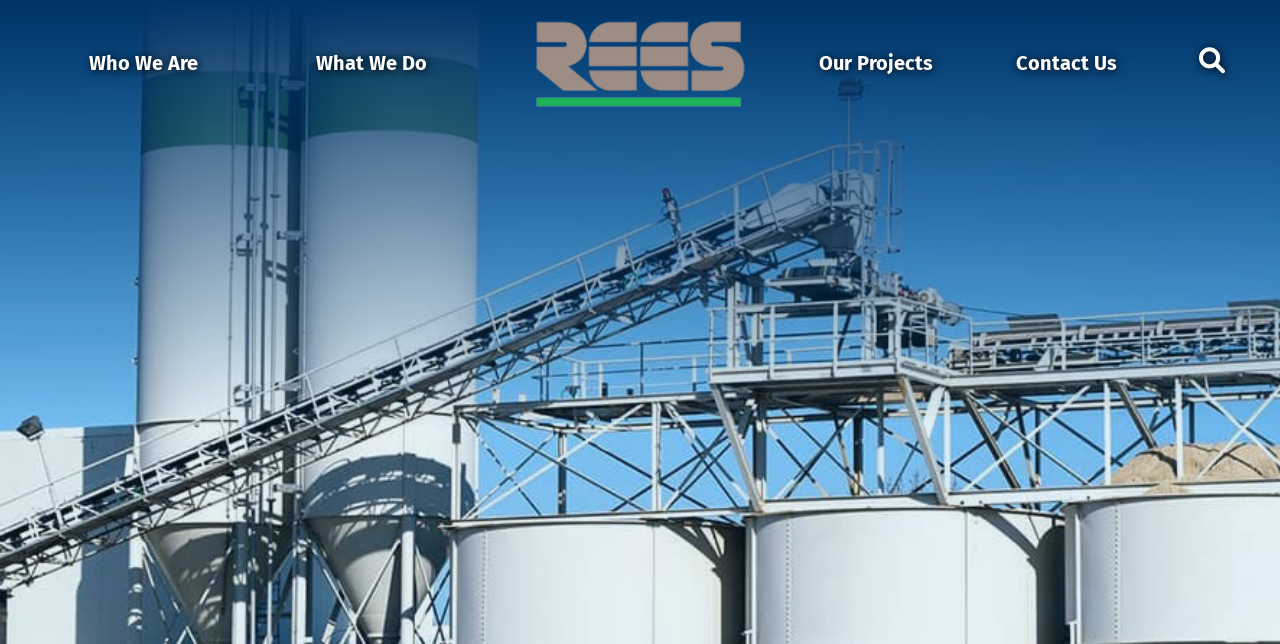Answer the question in a single word or phrase:
What is the purpose of the button with the icon?

Search